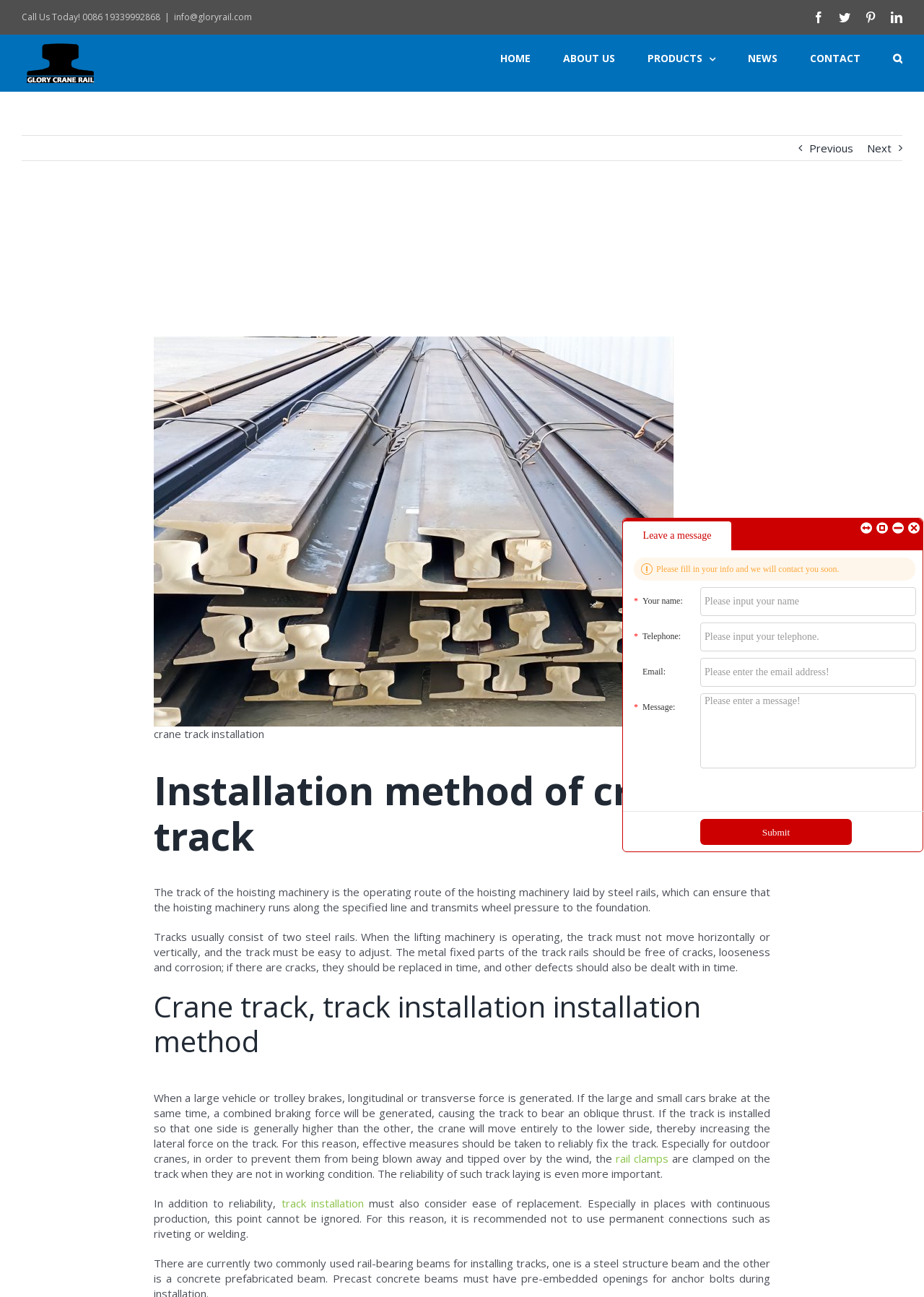From the screenshot, find the bounding box of the UI element matching this description: "rail clamps". Supply the bounding box coordinates in the form [left, top, right, bottom], each a float between 0 and 1.

[0.666, 0.887, 0.723, 0.898]